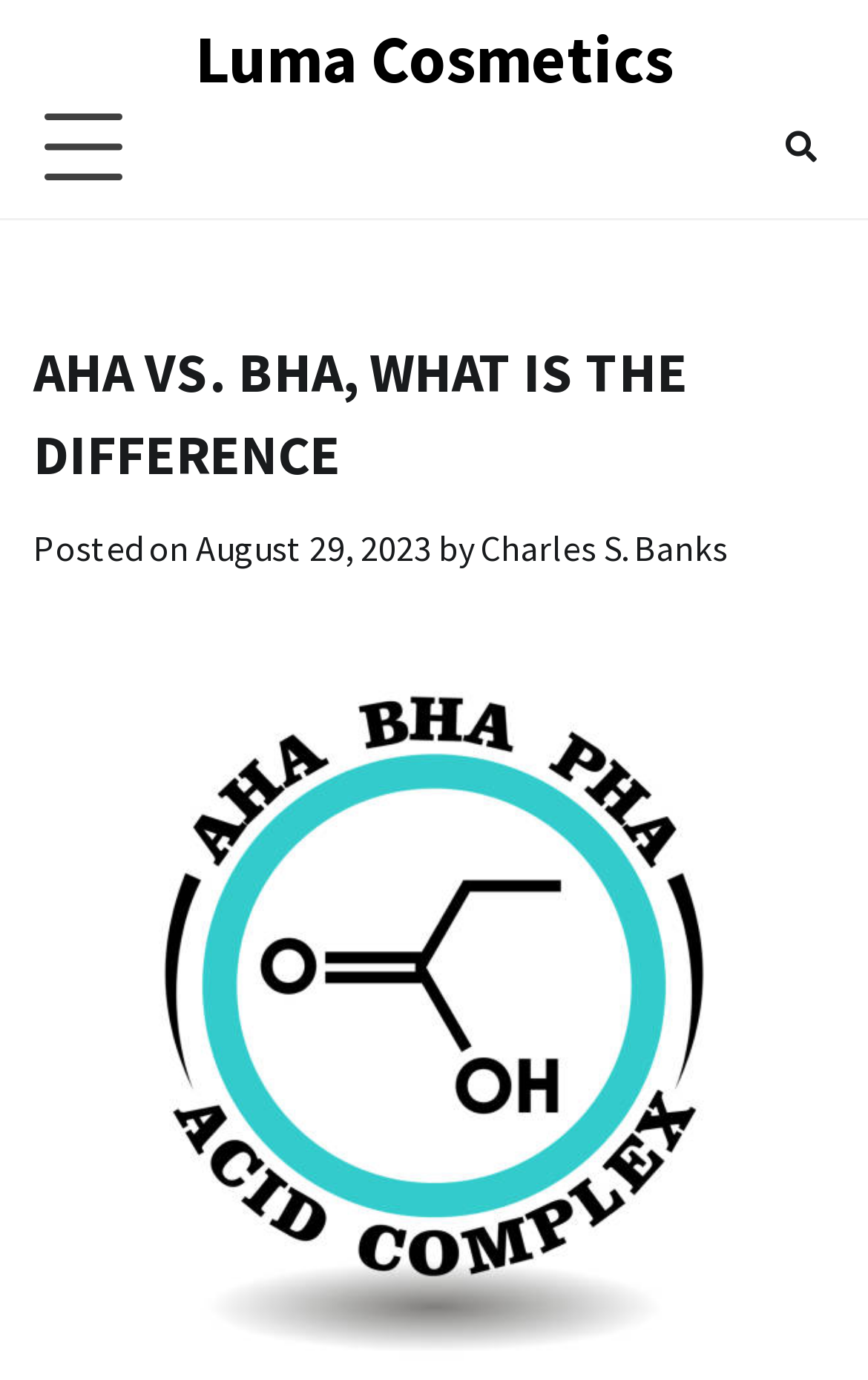Determine the bounding box for the UI element that matches this description: "Luma Cosmetics".

[0.224, 0.011, 0.776, 0.073]